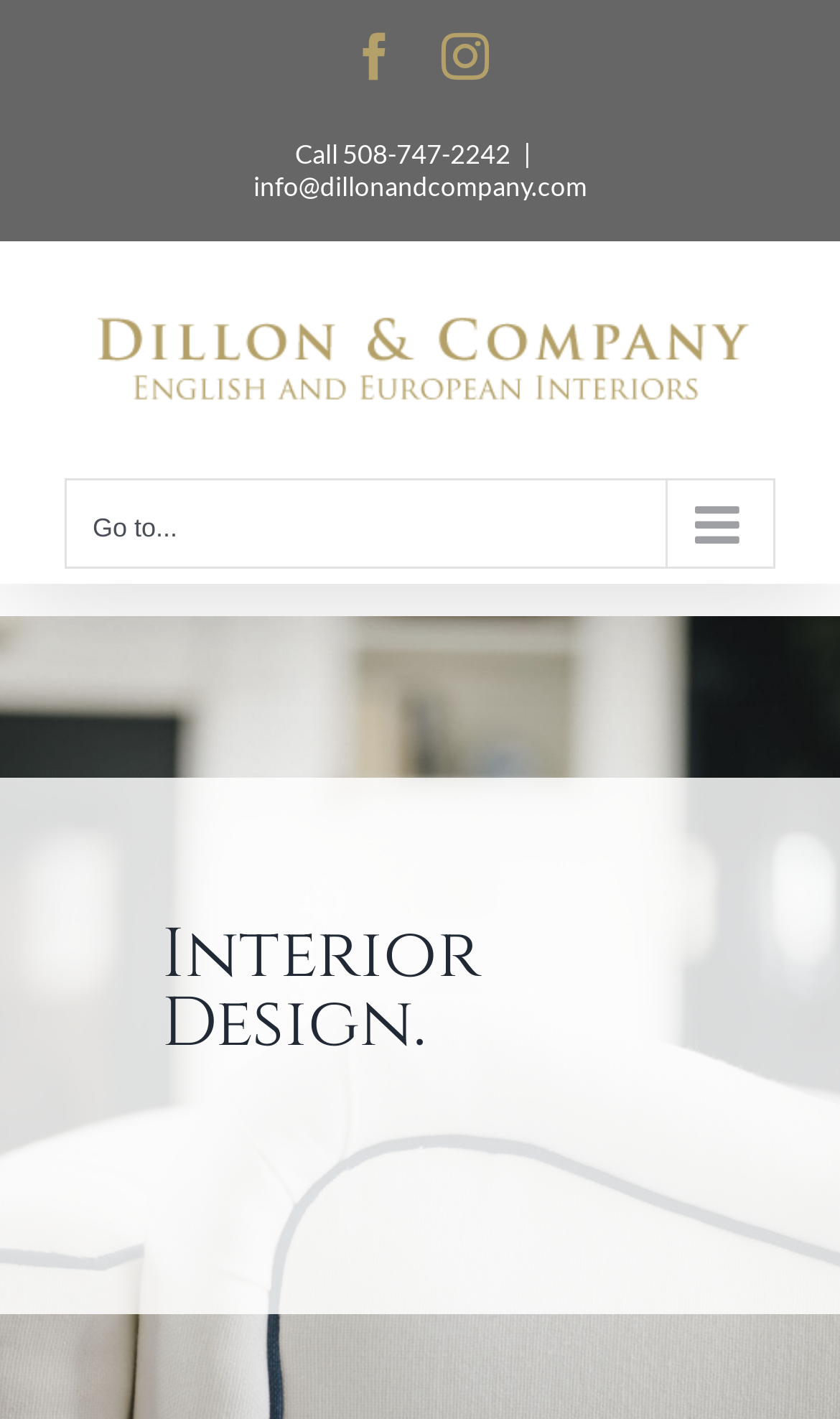What is the email address to contact?
Please provide a comprehensive and detailed answer to the question.

I found the email address by looking at the link element that says 'info@dillonandcompany.com'.